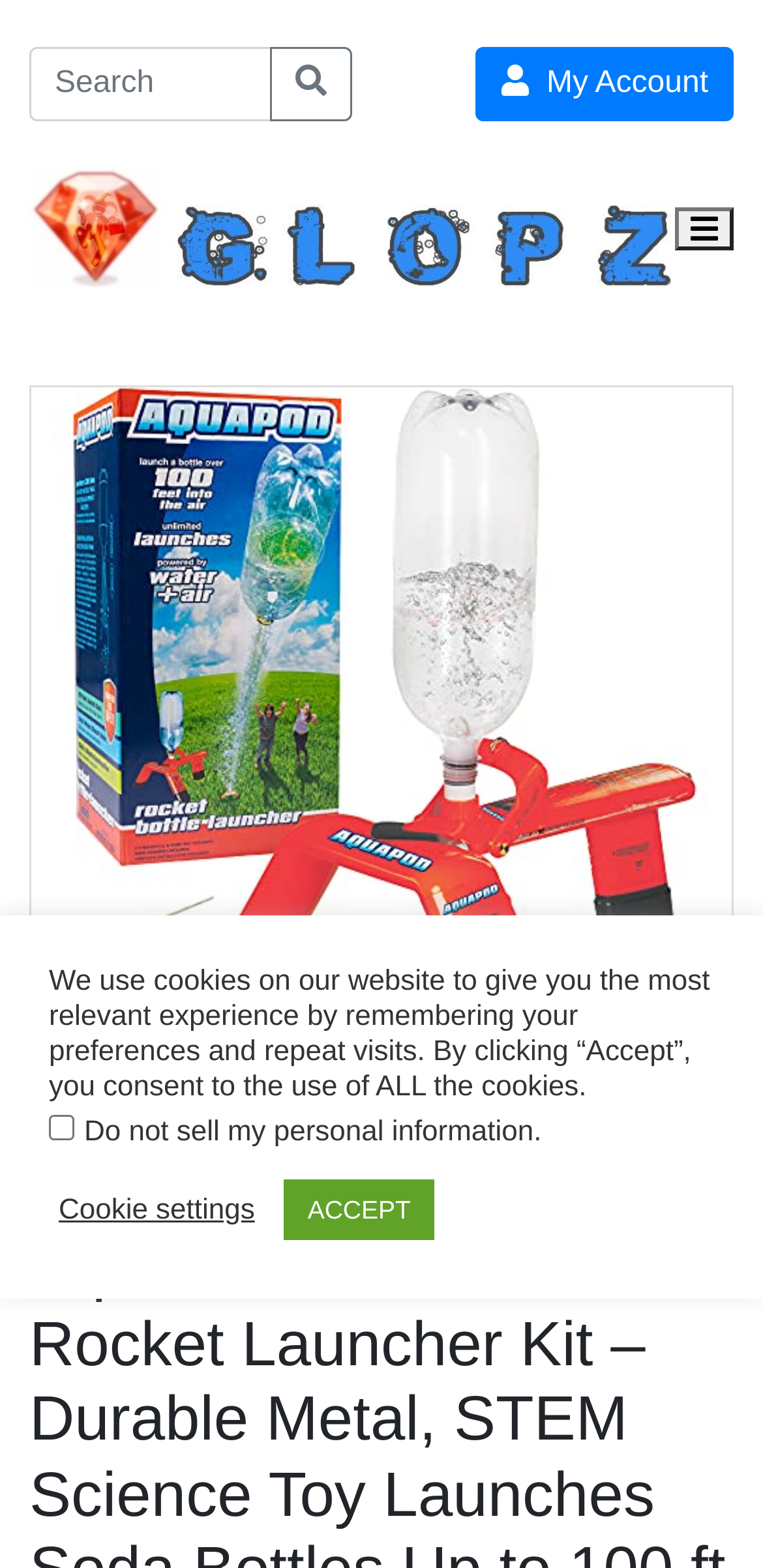How many links are there at the top of the webpage?
Please answer the question as detailed as possible based on the image.

I counted the number of link elements at the top of the webpage, excluding the 'GLOPZ' logo link. There are 2 links: '<' and '>'.